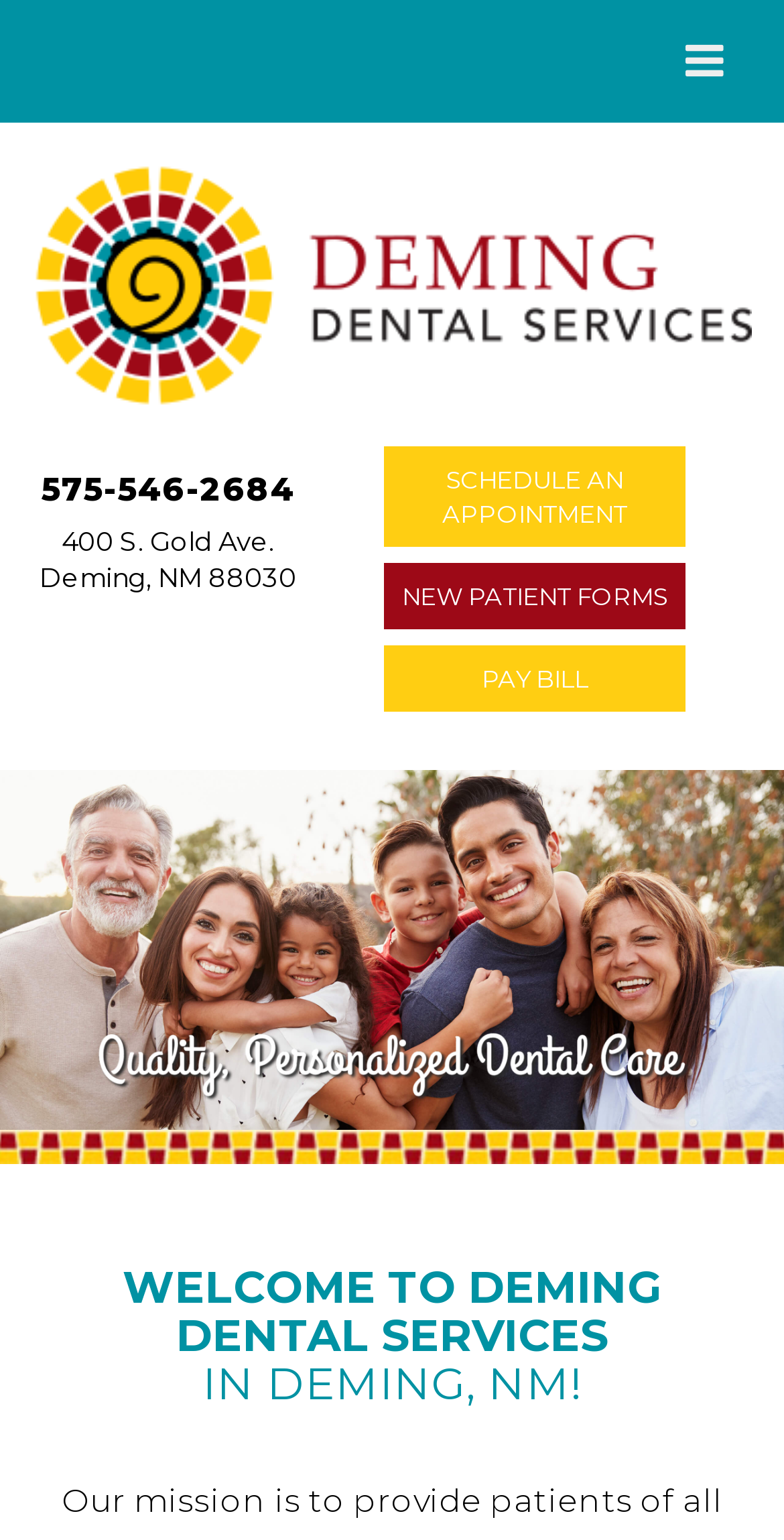Highlight the bounding box of the UI element that corresponds to this description: "SCHEDULE AN APPOINTMENT".

[0.49, 0.289, 0.874, 0.355]